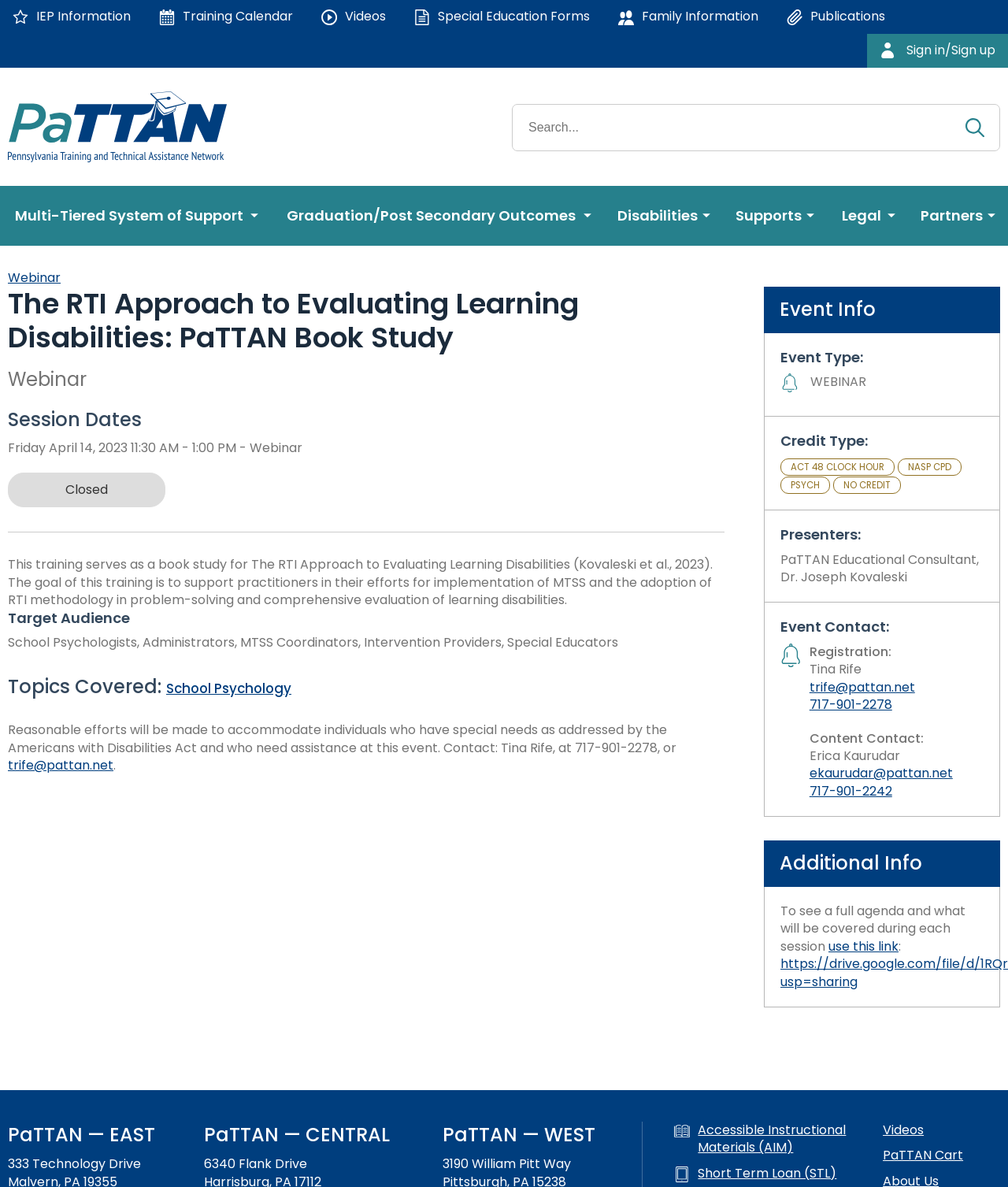Using the provided element description: "PaTTAN Cart", determine the bounding box coordinates of the corresponding UI element in the screenshot.

[0.876, 0.966, 0.956, 0.981]